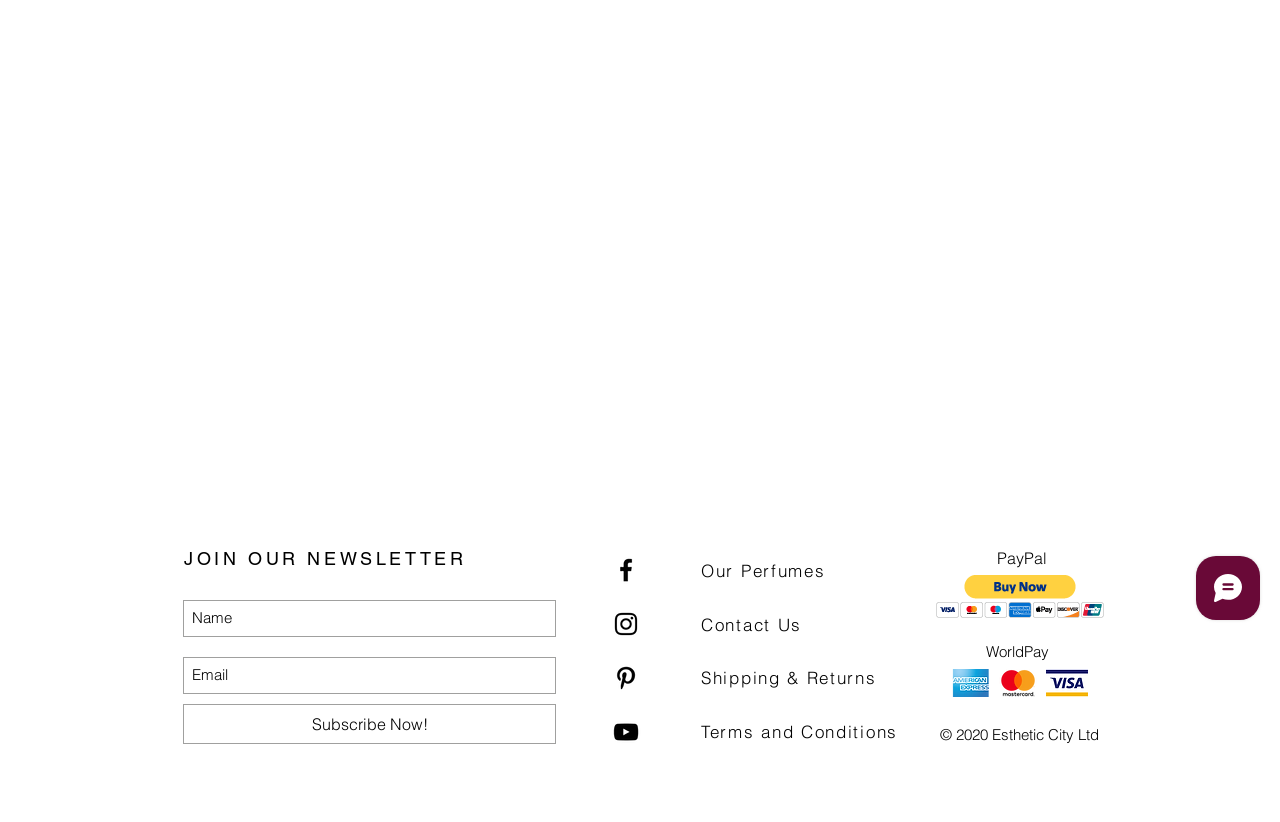Given the webpage screenshot and the description, determine the bounding box coordinates (top-left x, top-left y, bottom-right x, bottom-right y) that define the location of the UI element matching this description: Shipping & Returns

[0.548, 0.812, 0.685, 0.837]